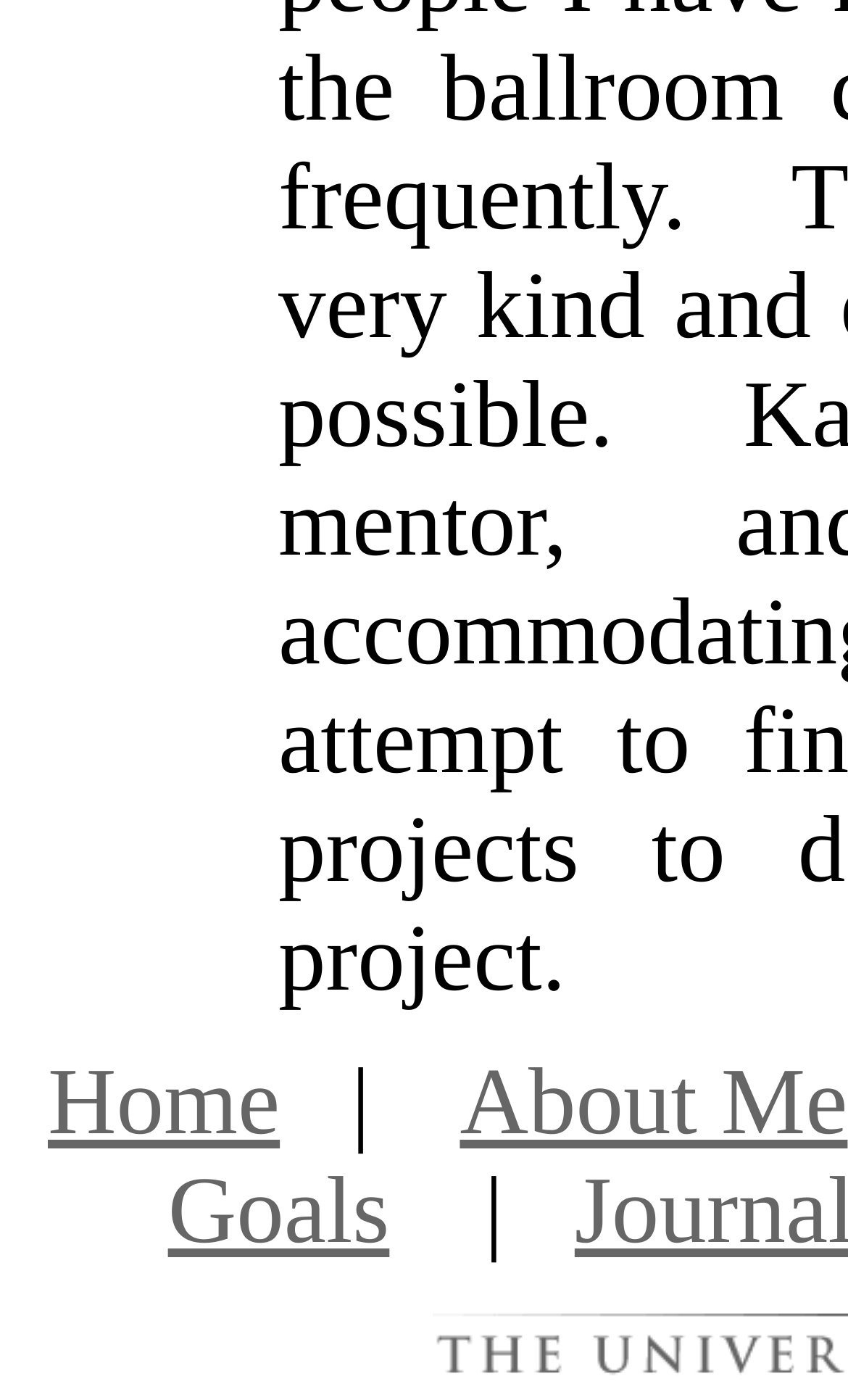Please determine the bounding box coordinates for the UI element described as: "Home".

[0.056, 0.75, 0.33, 0.824]